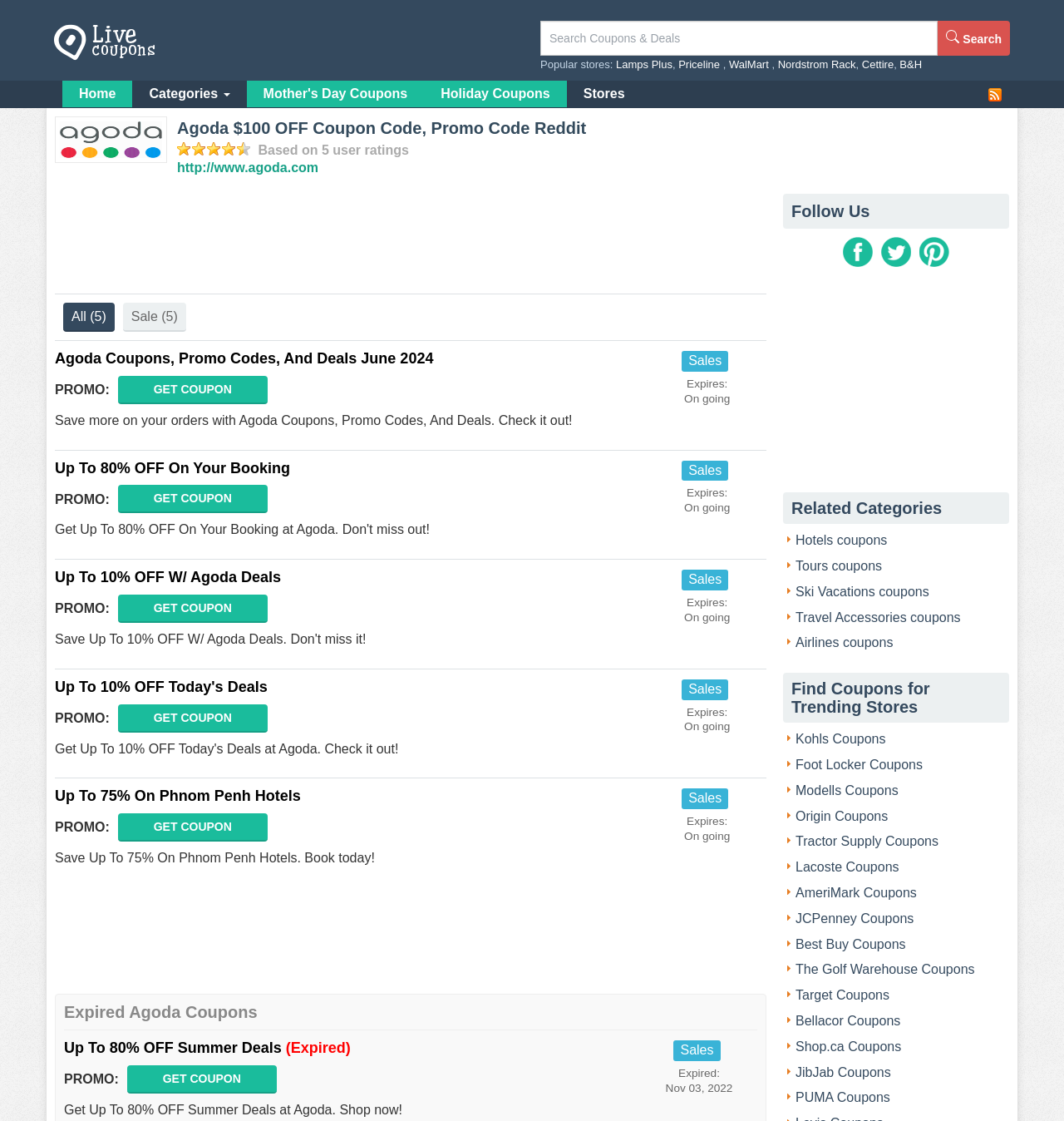Identify the bounding box coordinates of the part that should be clicked to carry out this instruction: "Check expired Agoda coupons".

[0.06, 0.895, 0.712, 0.919]